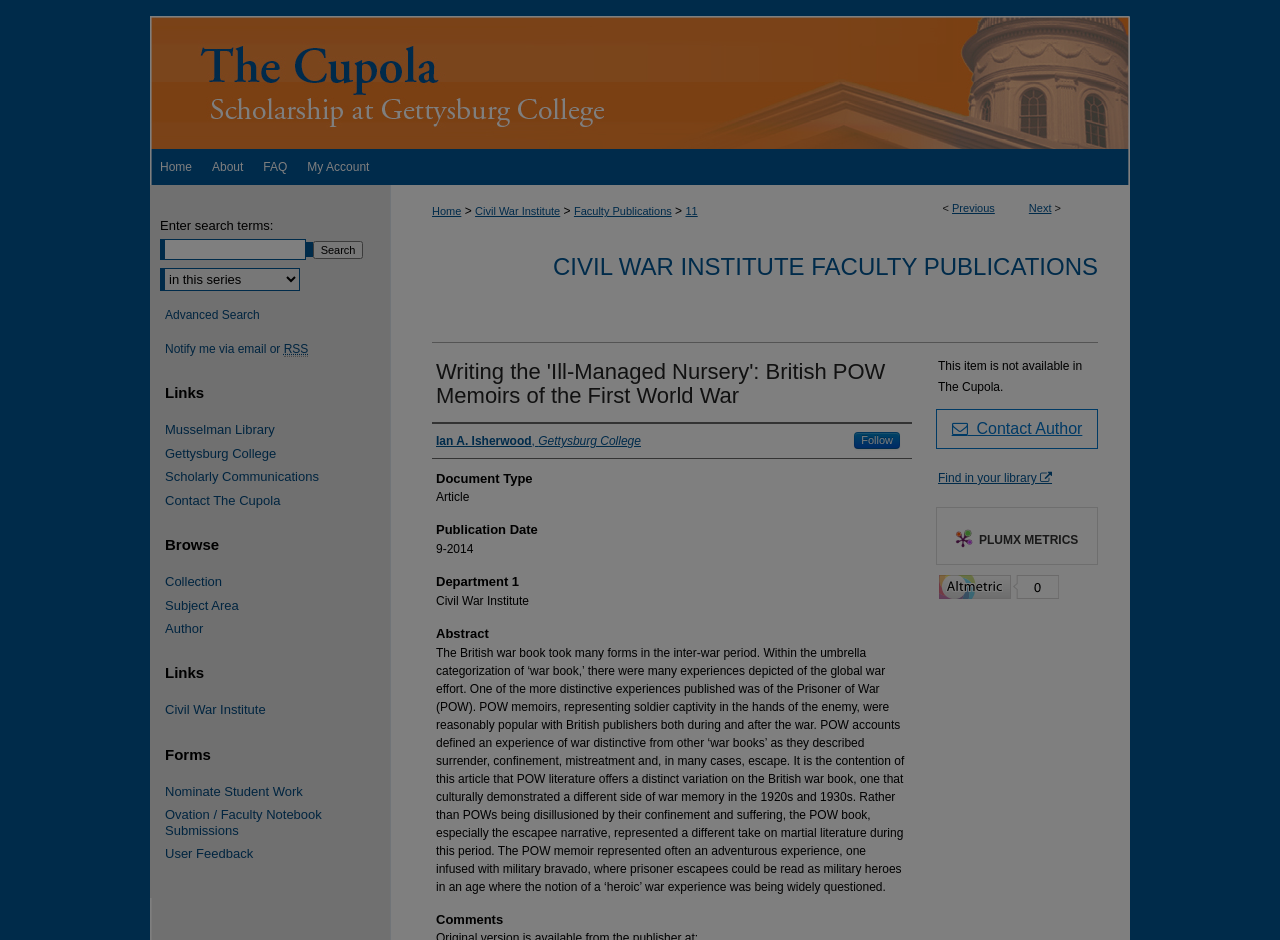What is the publication date of the article?
Refer to the image and give a detailed answer to the query.

I found the publication date of the article by looking at the heading 'Publication Date' and its corresponding static text '9-2014'.